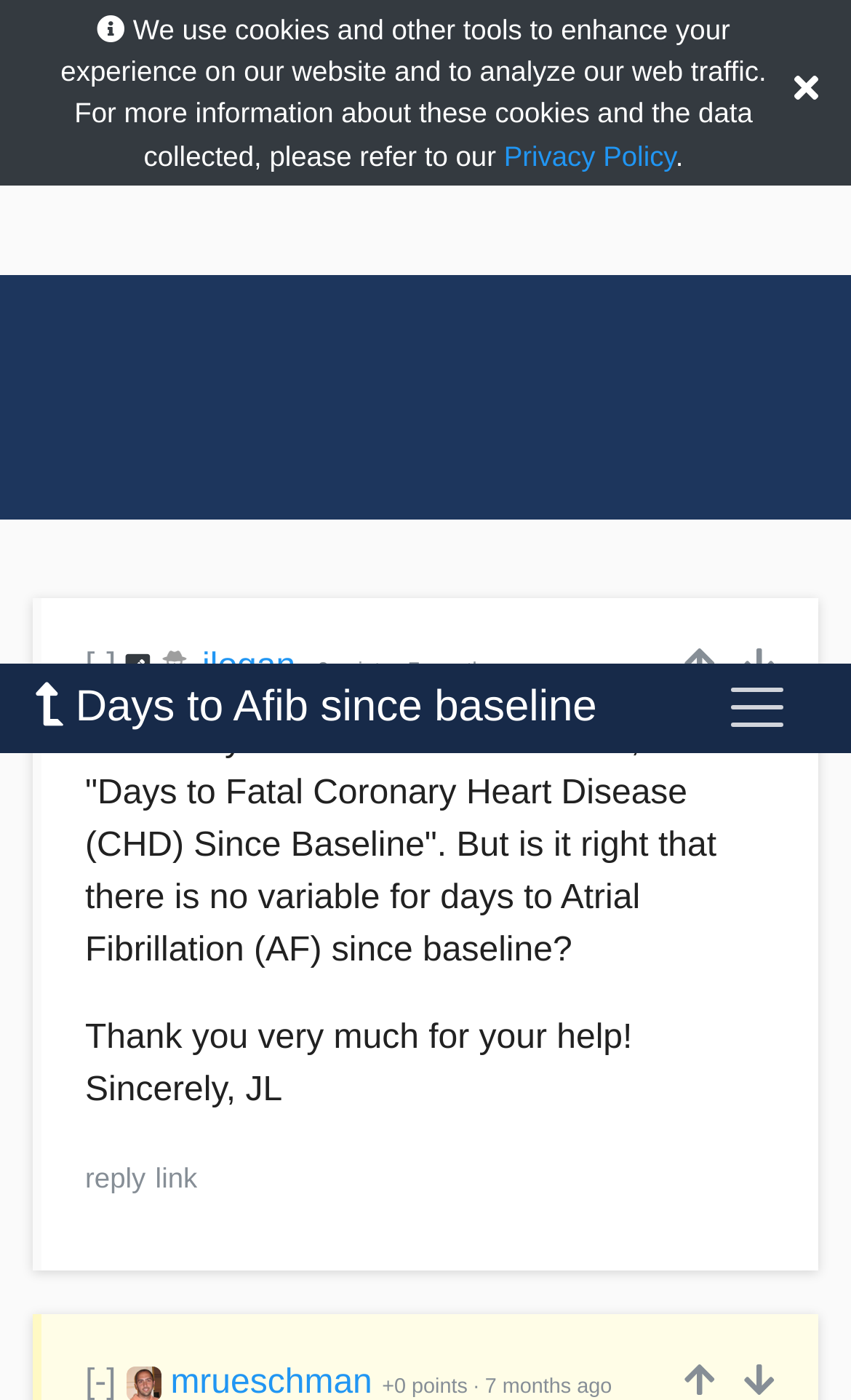Find the bounding box coordinates of the clickable region needed to perform the following instruction: "Read about the Montreal Protocol". The coordinates should be provided as four float numbers between 0 and 1, i.e., [left, top, right, bottom].

None